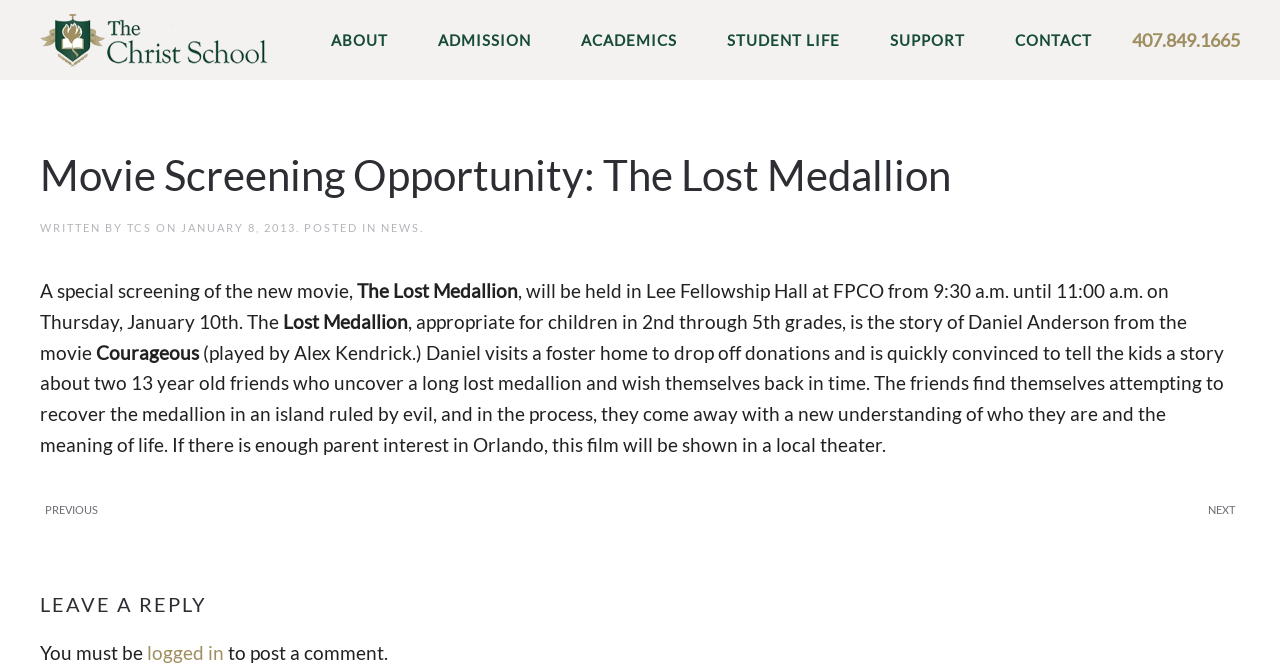Show the bounding box coordinates for the HTML element as described: "Academics".

[0.446, 0.0, 0.537, 0.12]